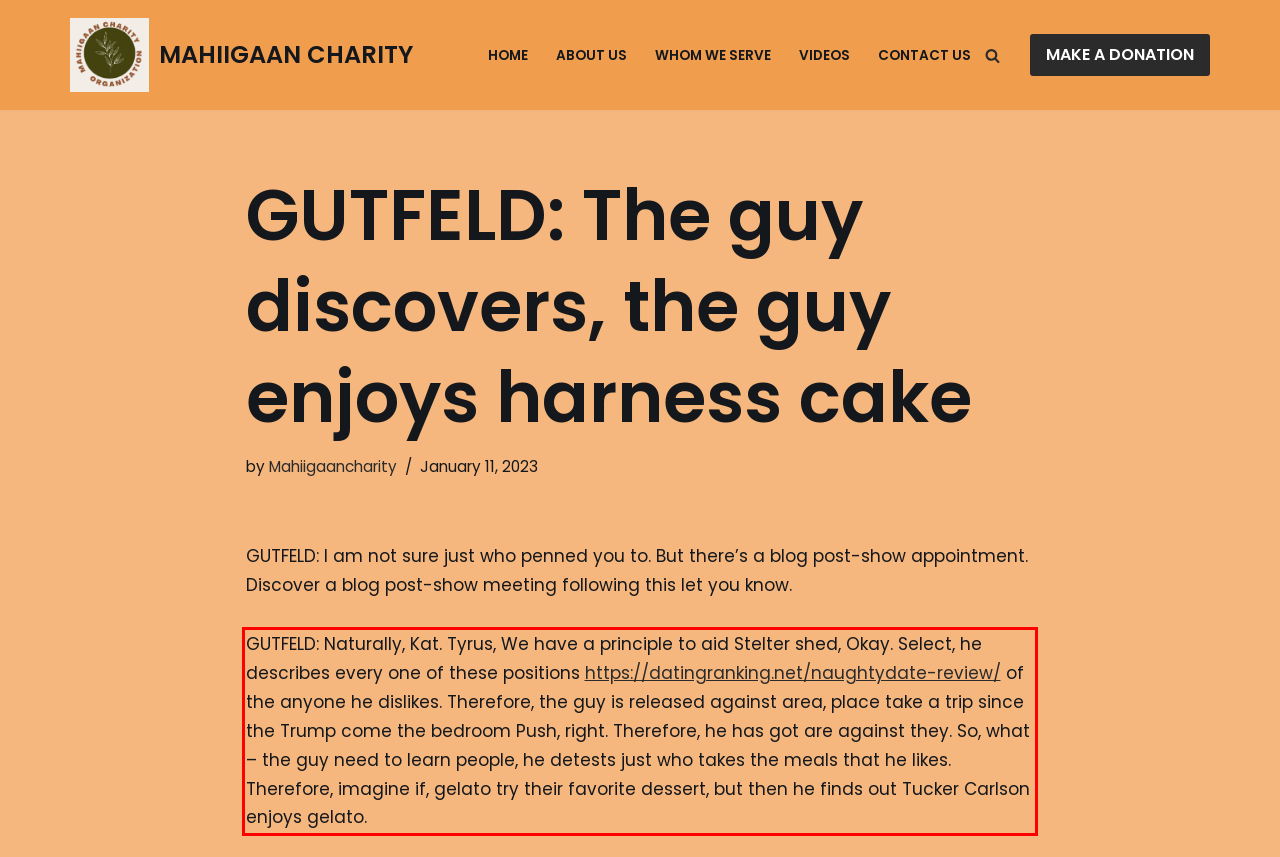Review the webpage screenshot provided, and perform OCR to extract the text from the red bounding box.

GUTFELD: Naturally, Kat. Tyrus, We have a principle to aid Stelter shed, Okay. Select, he describes every one of these positions https://datingranking.net/naughtydate-review/ of the anyone he dislikes. Therefore, the guy is released against area, place take a trip since the Trump come the bedroom Push, right. Therefore, he has got are against they. So, what – the guy need to learn people, he detests just who takes the meals that he likes. Therefore, imagine if, gelato try their favorite dessert, but then he finds out Tucker Carlson enjoys gelato.